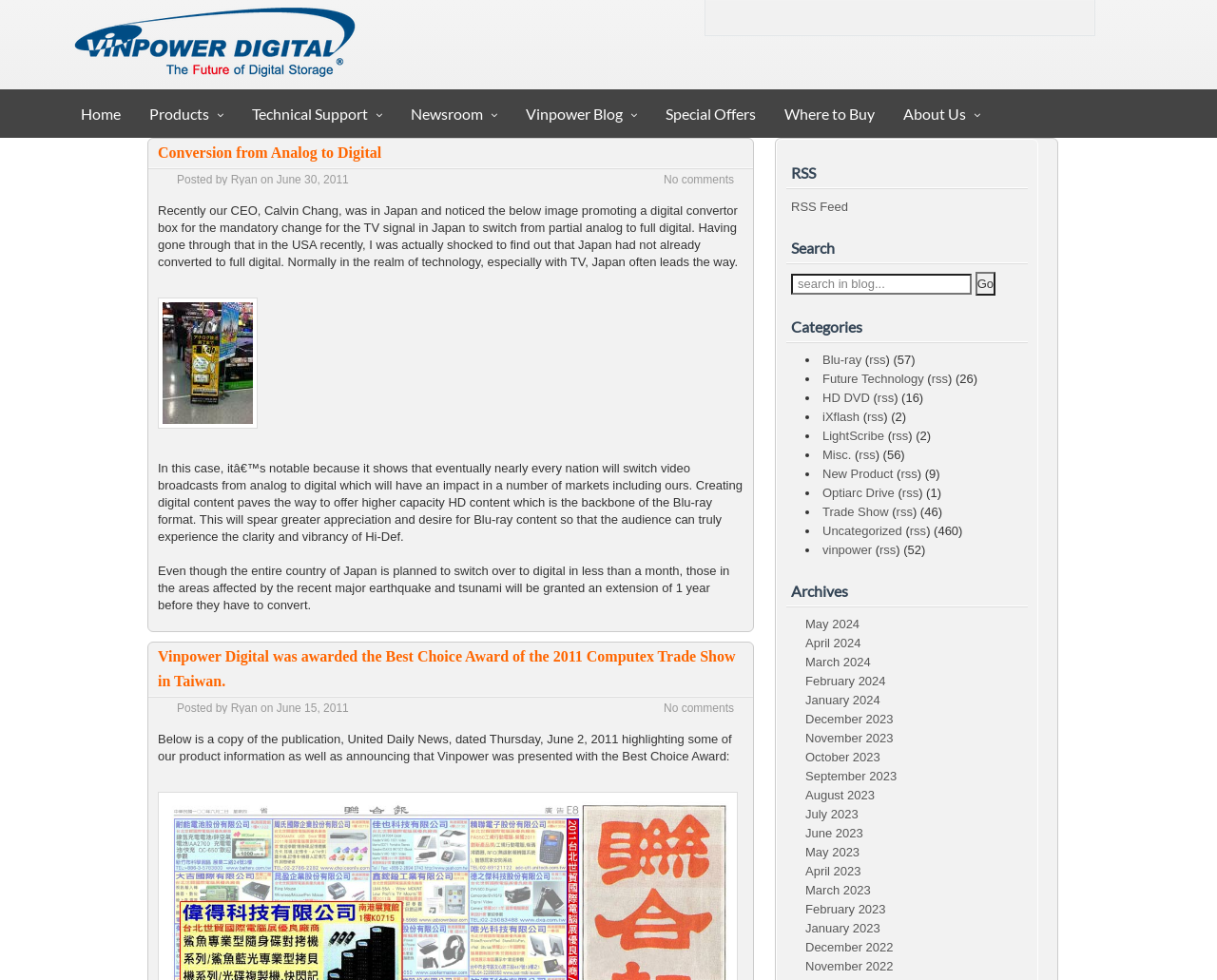Offer an extensive depiction of the webpage and its key elements.

This webpage is about Vinpower Digital, a company that specializes in CD copiers, DVD duplicators, and Blu-ray duplicators. At the top of the page, there is a logo image and a navigation menu with links to different regions, including North America, China, Europe, and Other Regions. Below the navigation menu, there is a main menu with links to Home, Products, Technical Support, Newsroom, Vinpower Blog, Special Offers, Where to Buy, and About Us.

The main content of the page is divided into two sections. The left section features a series of blog posts, each with a heading, a brief description, and a link to read more. The first post is about the conversion from analog to digital, and it includes an image of a digital converter box. The second post is about Vinpower Digital being awarded the Best Choice Award at the 2011 Computex Trade Show in Taiwan.

The right section of the page features several widgets, including an RSS feed, a search box, and a list of categories. The categories include Blu-ray, Future Technology, HD DVD, iXflash, LightScribe, Misc., New Product, Optiarc Drive, Trade Show, and Uncategorized, each with a link to view more and an RSS feed link. There are also several social media links and a button to subscribe to the RSS feed.

Overall, the webpage provides information about Vinpower Digital's products and services, as well as news and updates about the company and the industry.